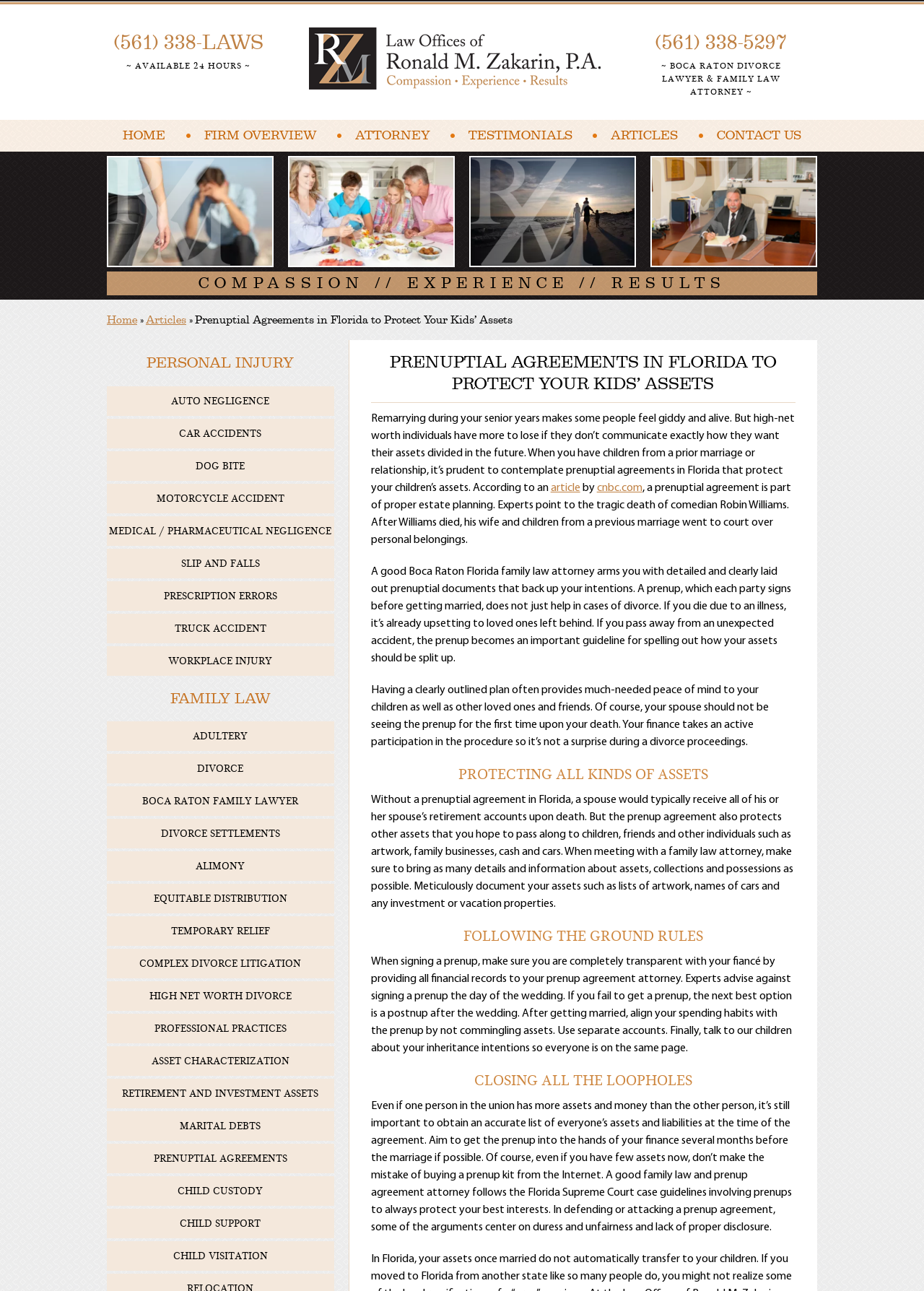Using the information shown in the image, answer the question with as much detail as possible: What is the phone number of the law office?

I found the phone number by looking at the top of the webpage, where it says 'AVAILABLE 24 HOURS' and '(561) 338-LAWS' next to it, which is likely the phone number of the law office.